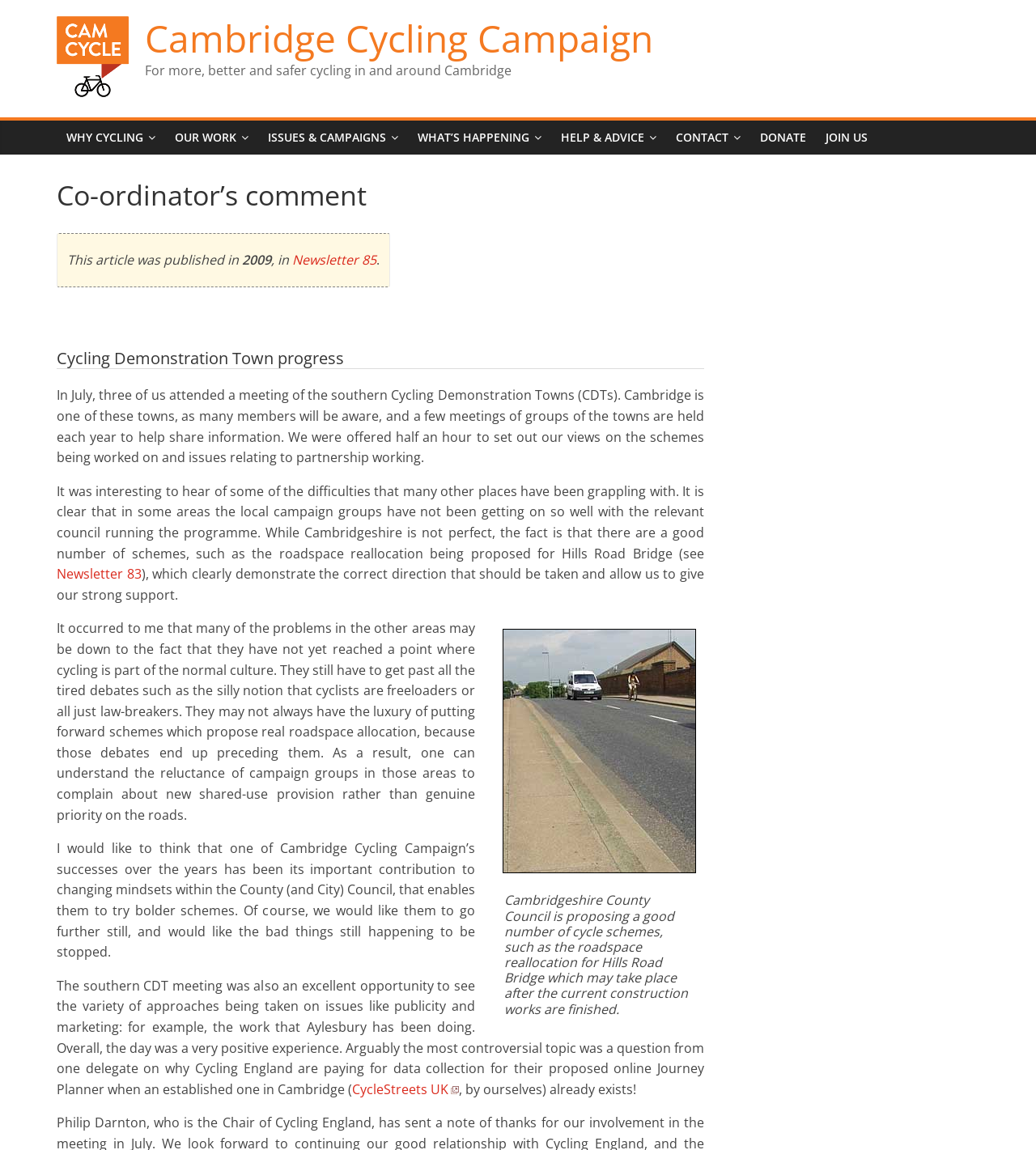Please provide a brief answer to the question using only one word or phrase: 
What is the topic of the article?

Cycling Demonstration Town progress